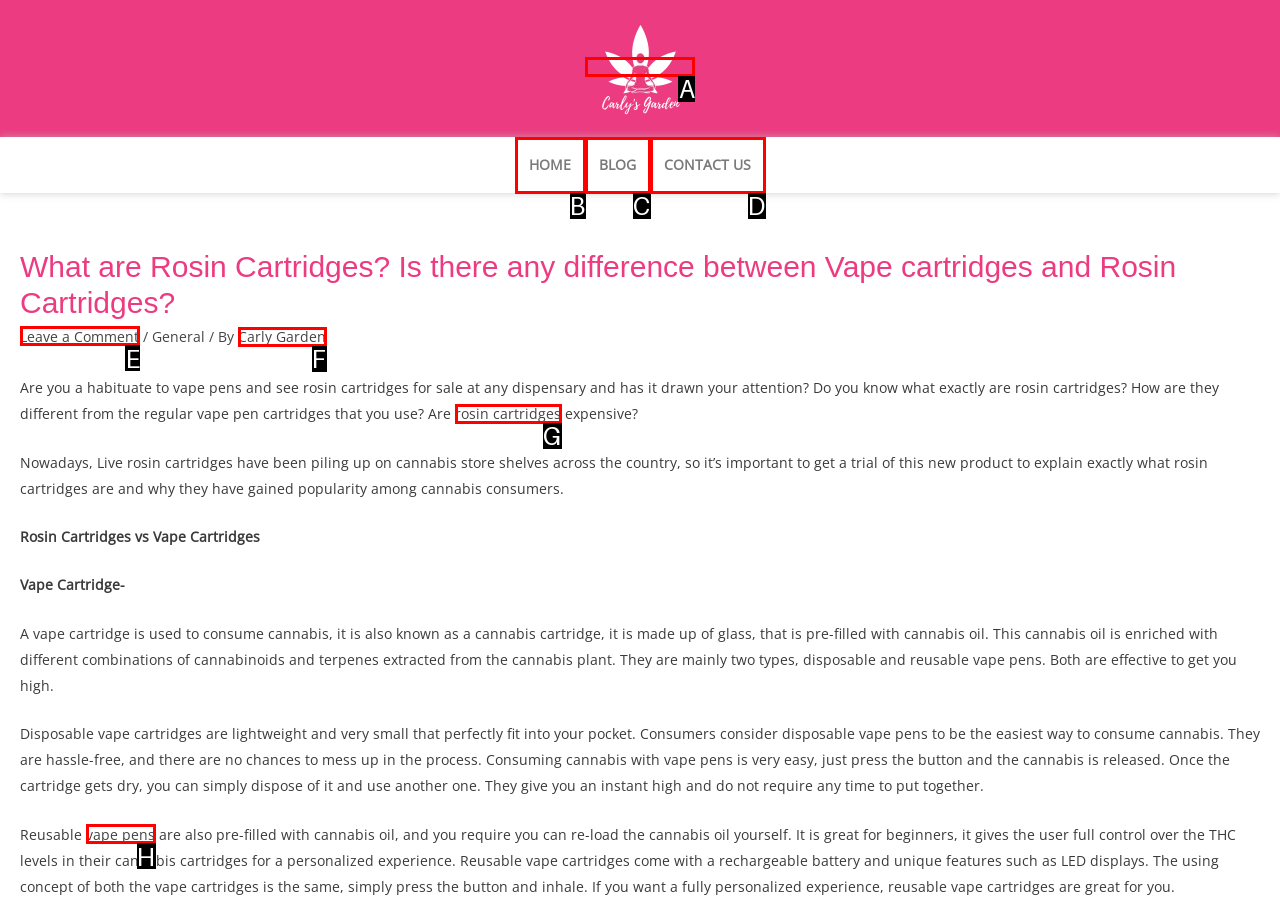Which UI element should be clicked to perform the following task: Click on the 'Leave a Comment' link? Answer with the corresponding letter from the choices.

E